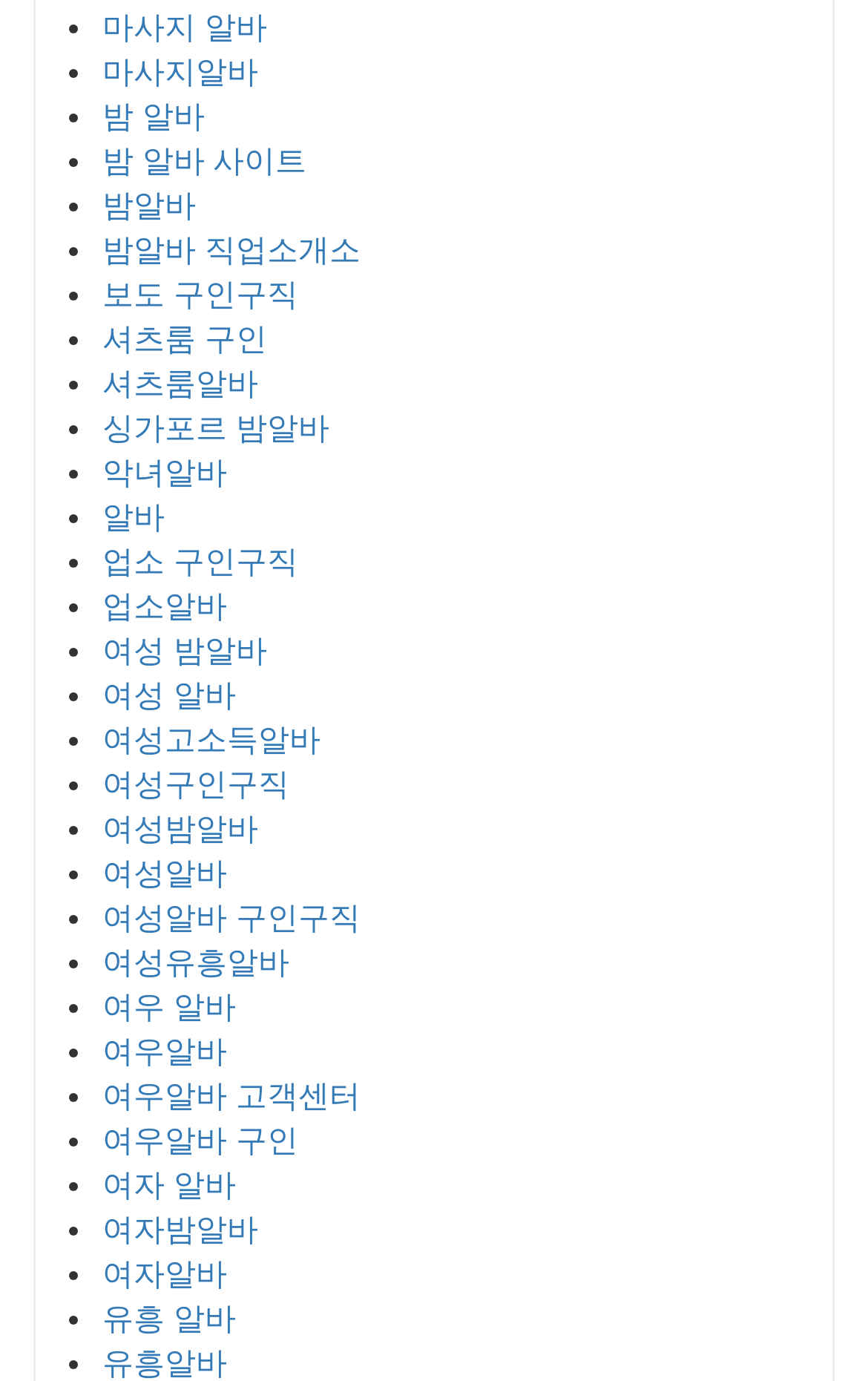Find the bounding box coordinates of the element to click in order to complete this instruction: "Click 유흥 알바". The bounding box coordinates must be four float numbers between 0 and 1, denoted as [left, top, right, bottom].

[0.118, 0.941, 0.272, 0.967]